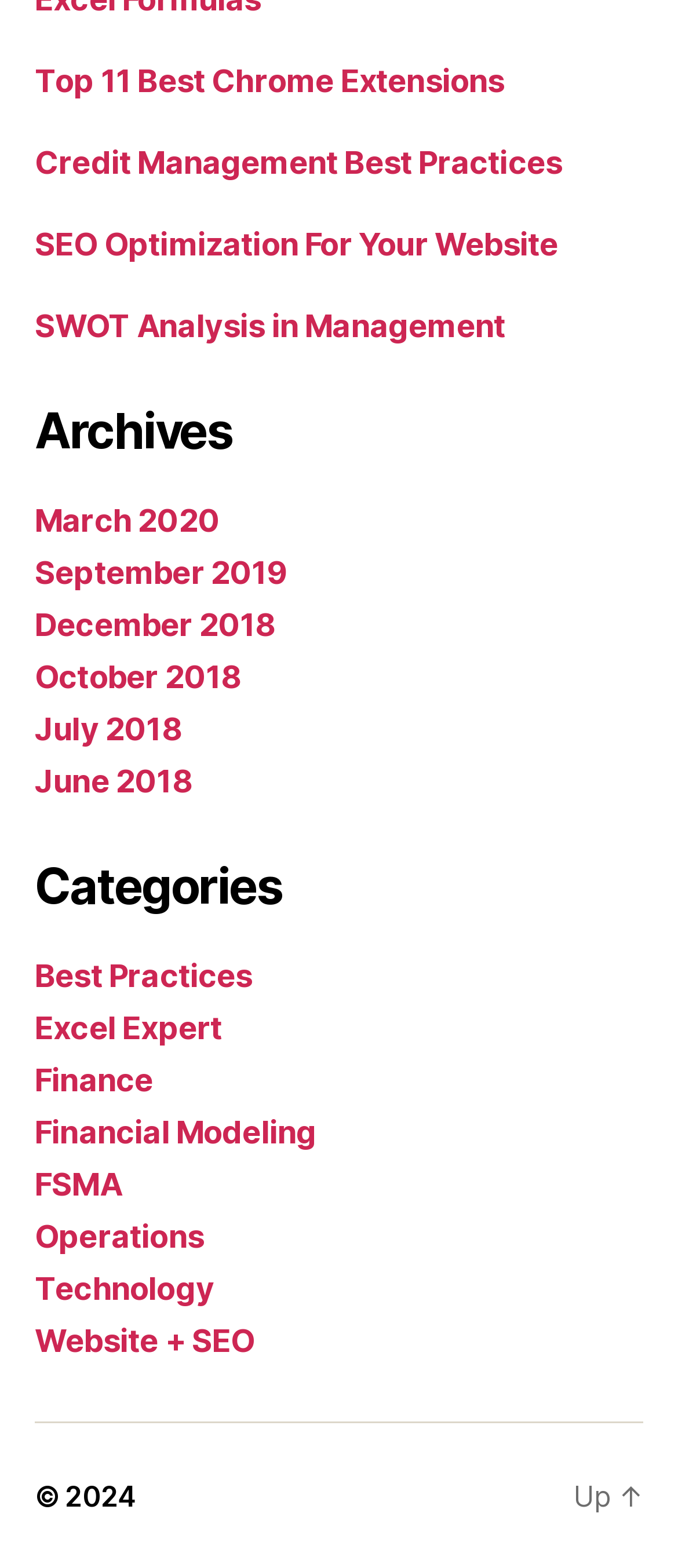Please determine the bounding box coordinates, formatted as (top-left x, top-left y, bottom-right x, bottom-right y), with all values as floating point numbers between 0 and 1. Identify the bounding box of the region described as: SEO Optimization For Your Website

[0.051, 0.144, 0.823, 0.167]